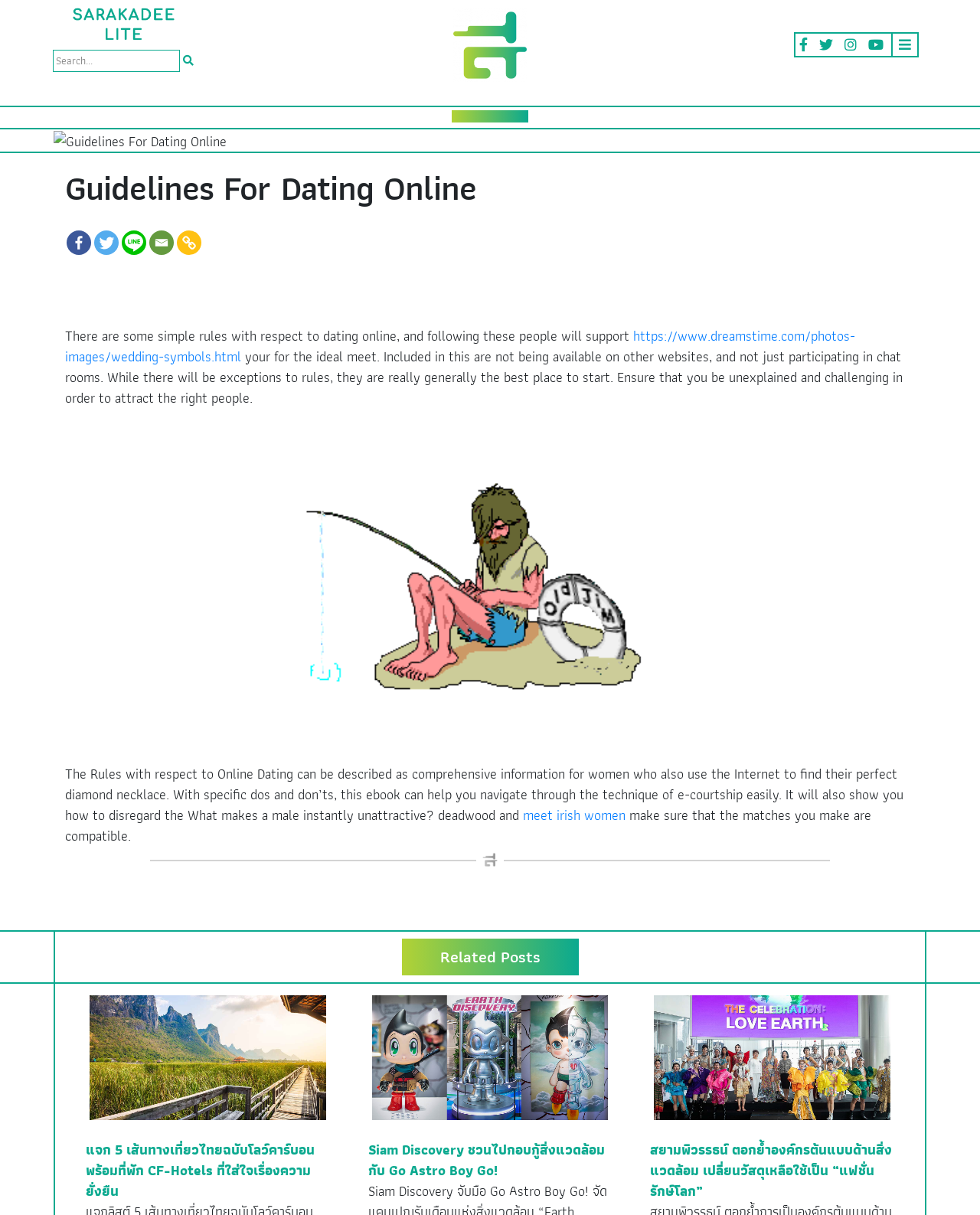Please predict the bounding box coordinates (top-left x, top-left y, bottom-right x, bottom-right y) for the UI element in the screenshot that fits the description: name="s" placeholder="Search..."

[0.054, 0.041, 0.184, 0.059]